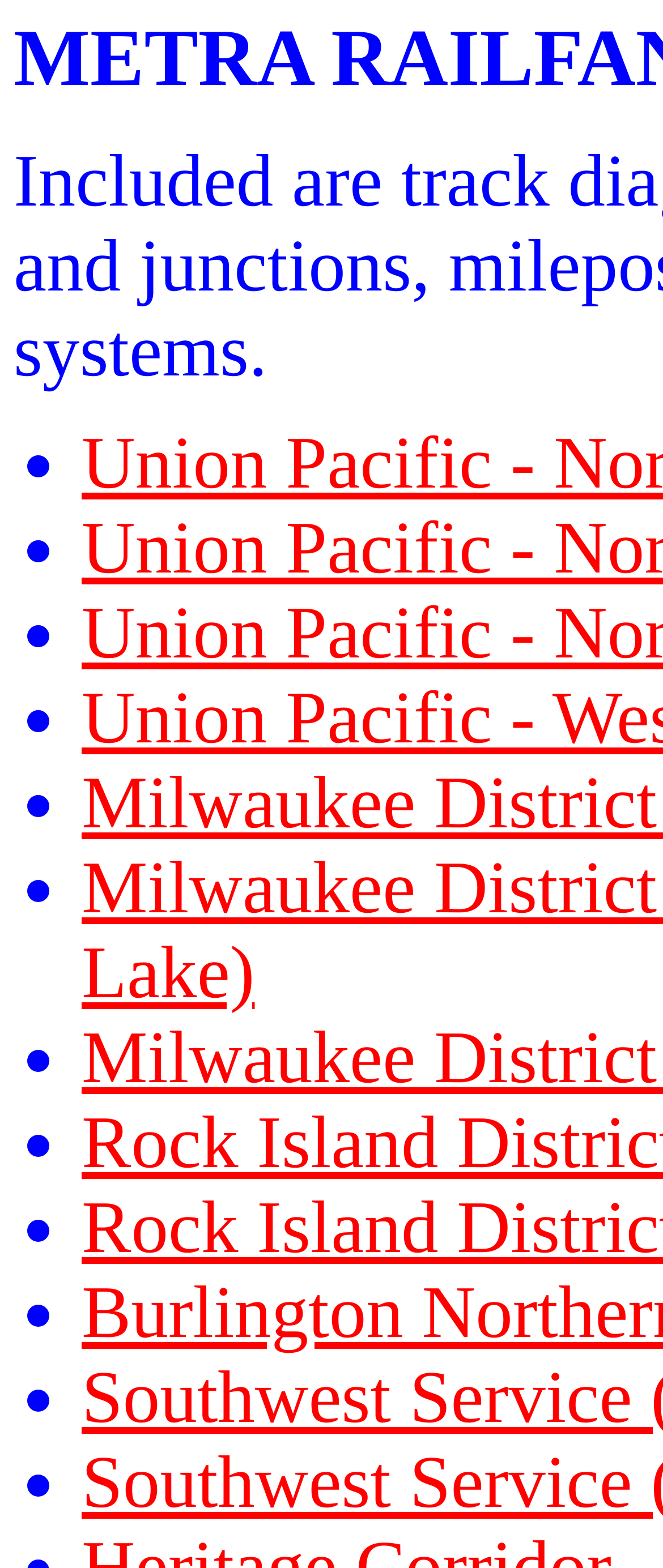How many list markers are on the webpage?
Look at the screenshot and respond with a single word or phrase.

15